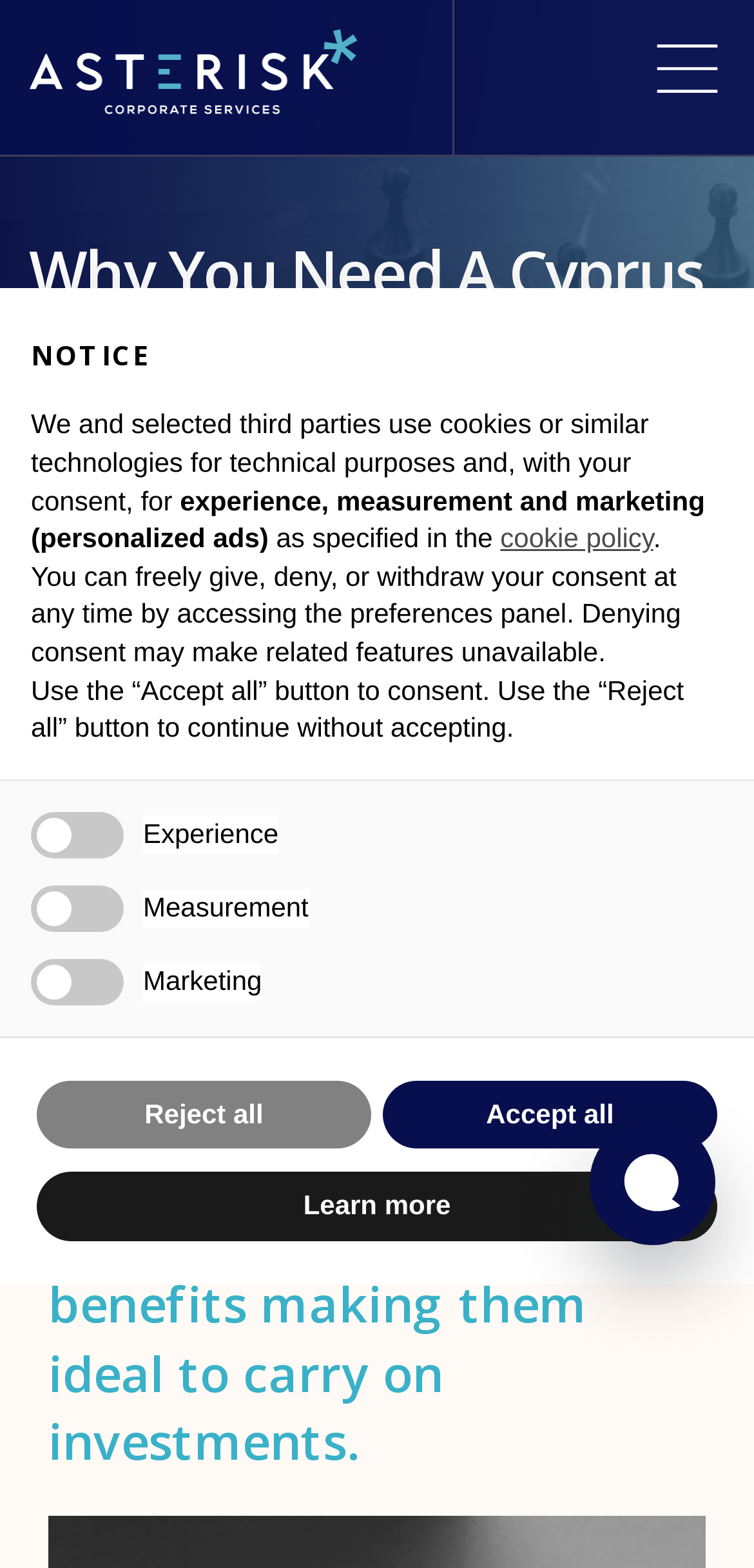Please find and provide the title of the webpage.

Why You Need A Cyprus Holding Company – Advantages & Taxation